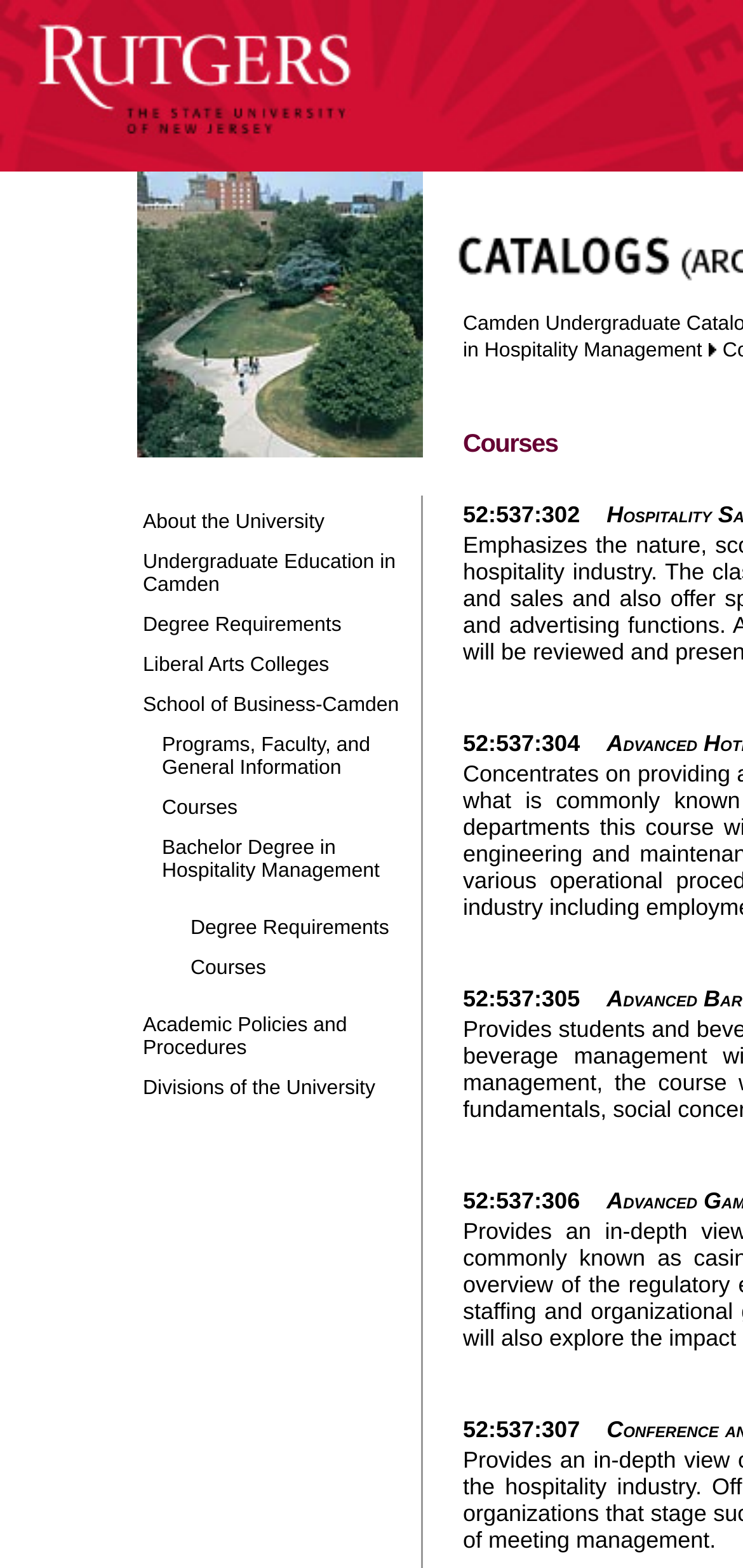From the given element description: "Degree Requirements", find the bounding box for the UI element. Provide the coordinates as four float numbers between 0 and 1, in the order [left, top, right, bottom].

[0.192, 0.385, 0.559, 0.406]